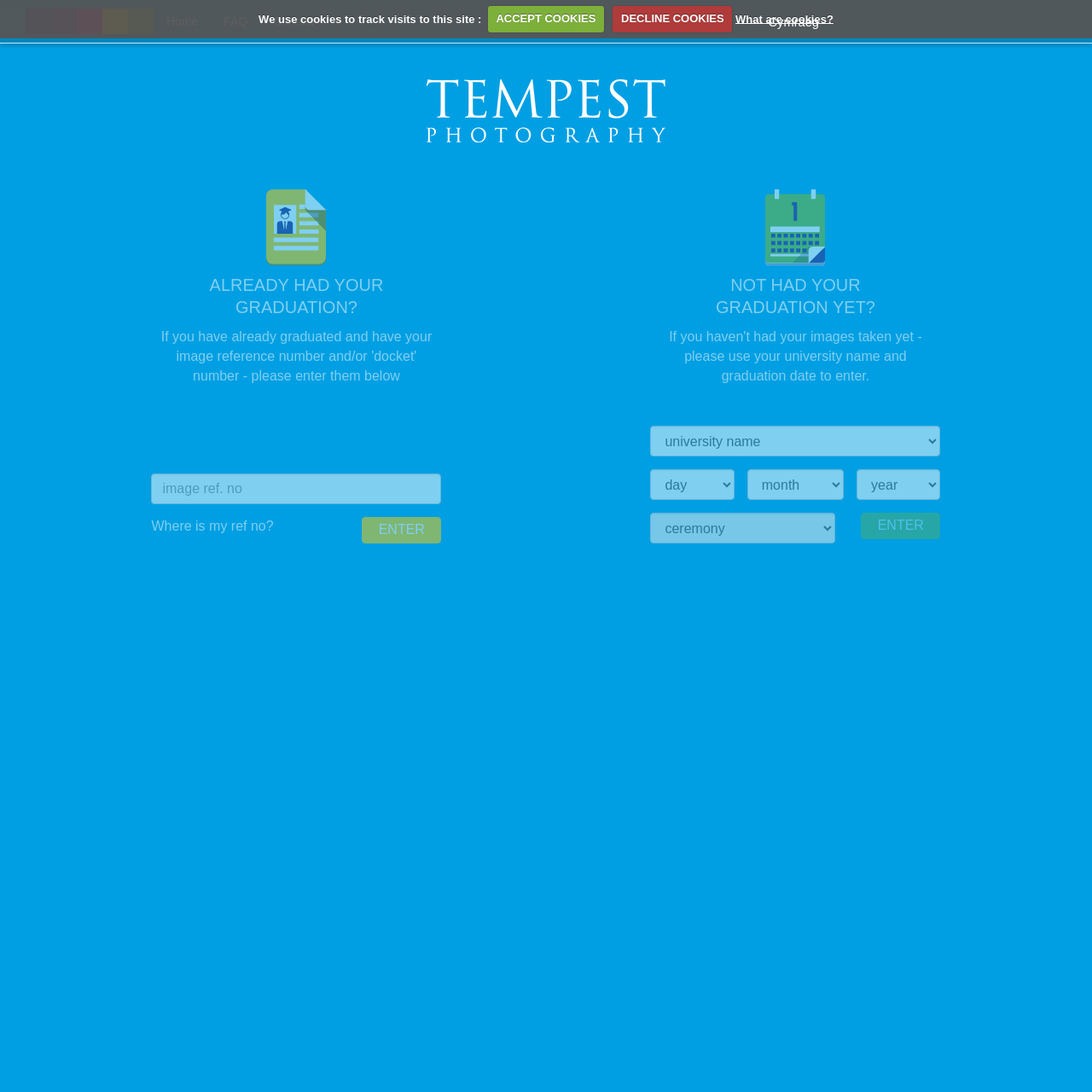Please determine the bounding box coordinates of the element to click on in order to accomplish the following task: "Select a university from the dropdown". Ensure the coordinates are four float numbers ranging from 0 to 1, i.e., [left, top, right, bottom].

[0.596, 0.39, 0.861, 0.418]